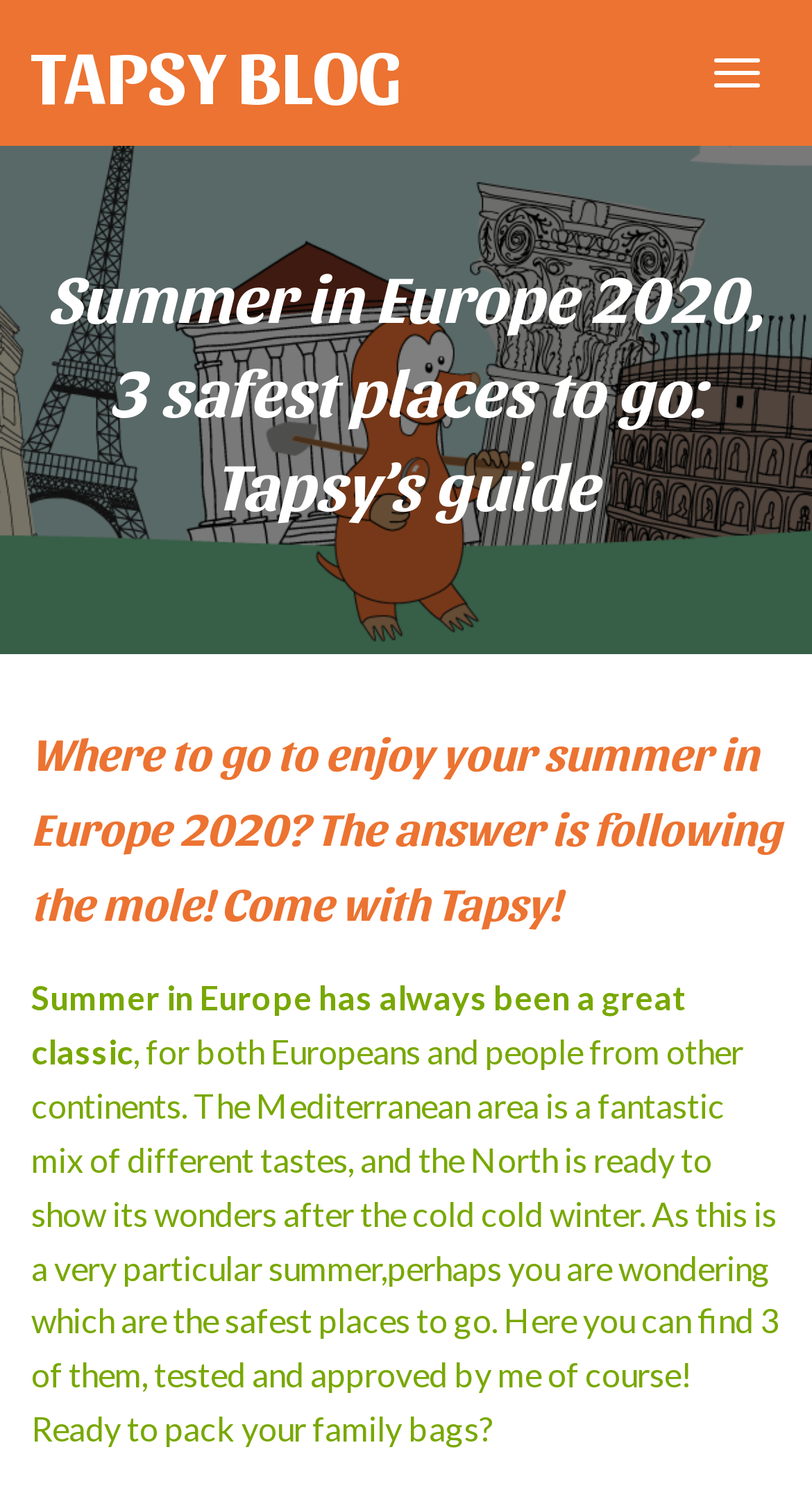Is the webpage focused on family travel?
Refer to the image and answer the question using a single word or phrase.

Yes